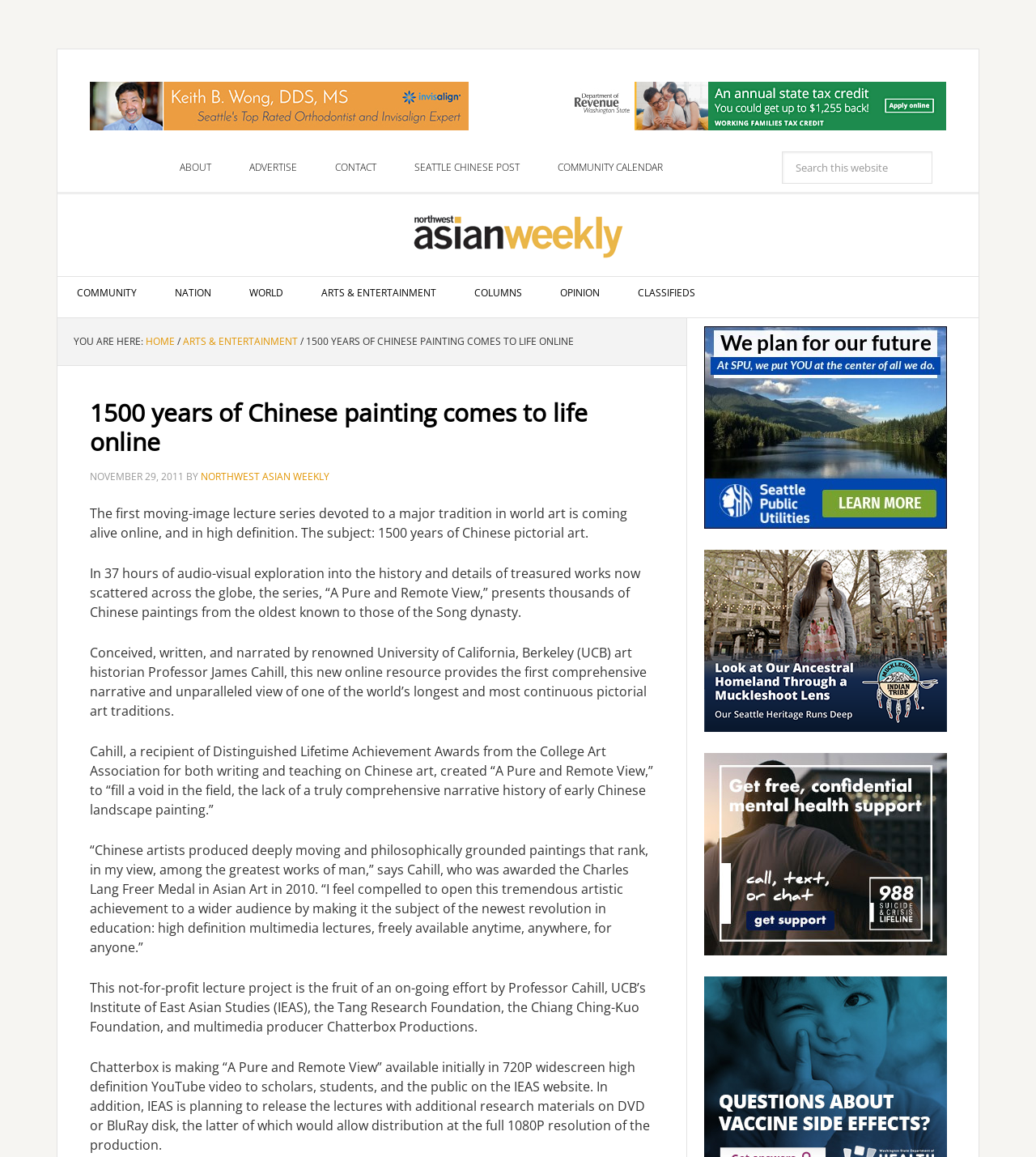What is the subject of the lecture series?
Based on the image, provide a one-word or brief-phrase response.

Chinese pictorial art